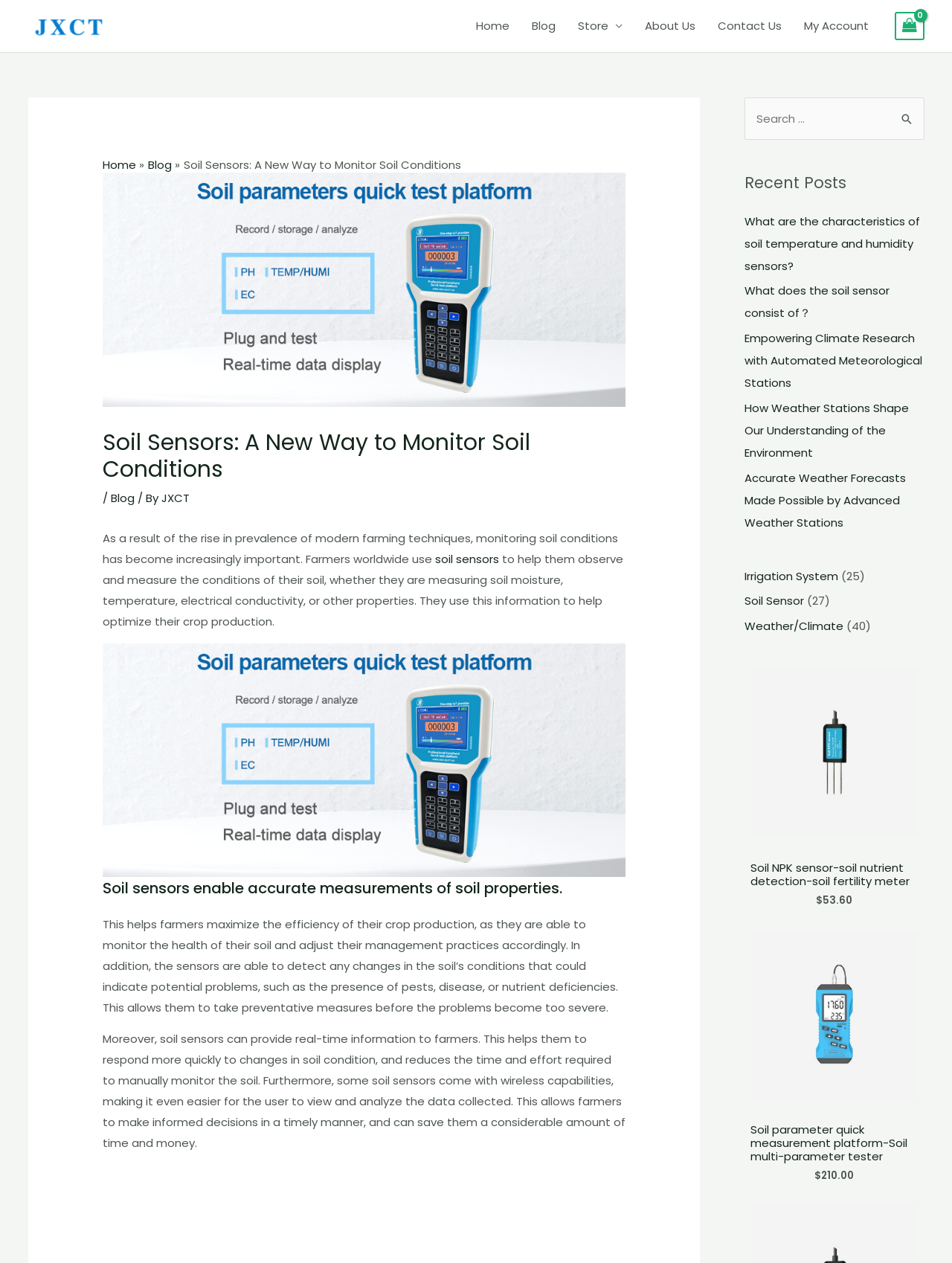Please answer the following question using a single word or phrase: 
What is the price of the 'Soil NPK sensor-soil nutrient detection-soil fertility meter'?

$53.60